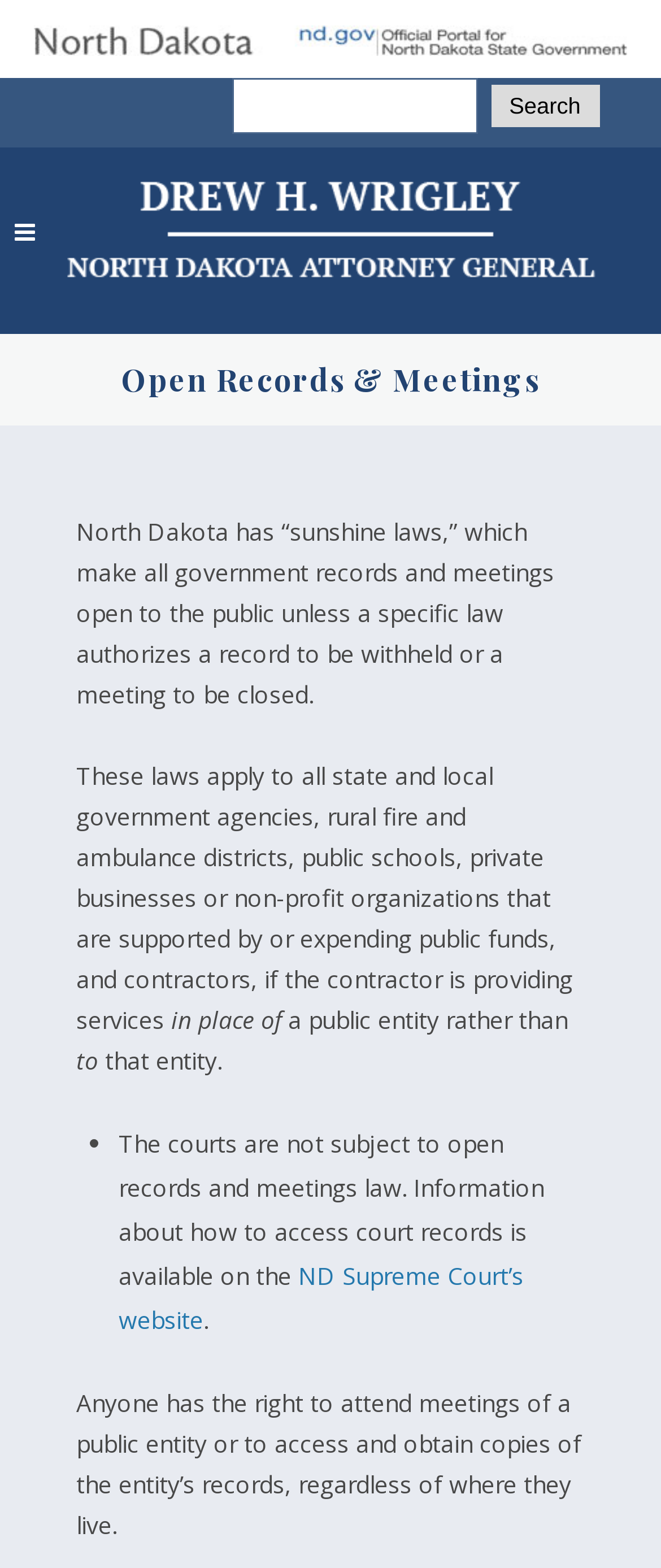Based on the element description "name="s"", predict the bounding box coordinates of the UI element.

[0.35, 0.05, 0.722, 0.086]